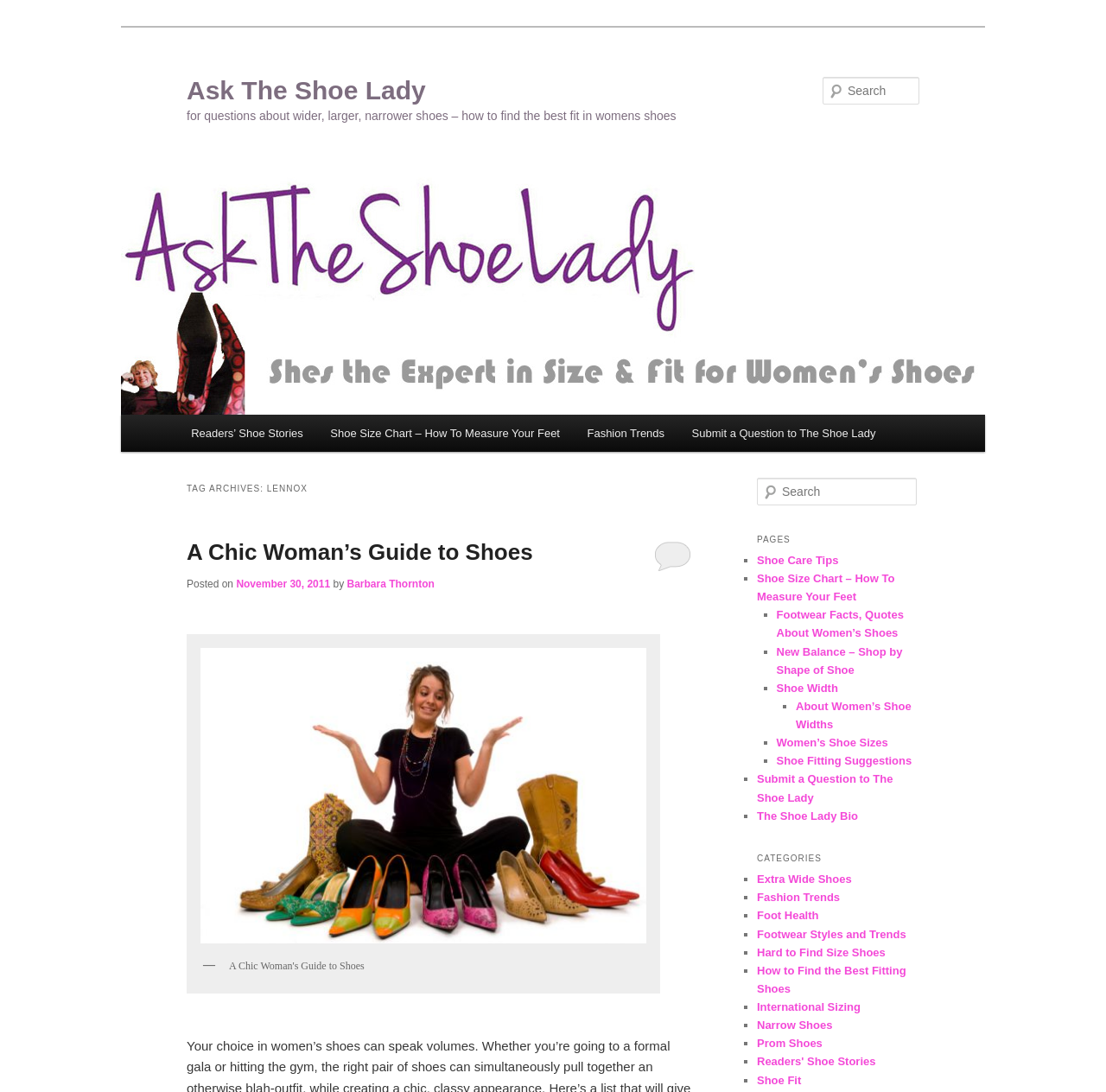Extract the bounding box coordinates for the UI element described by the text: "Narrow Shoes". The coordinates should be in the form of [left, top, right, bottom] with values between 0 and 1.

[0.684, 0.933, 0.753, 0.945]